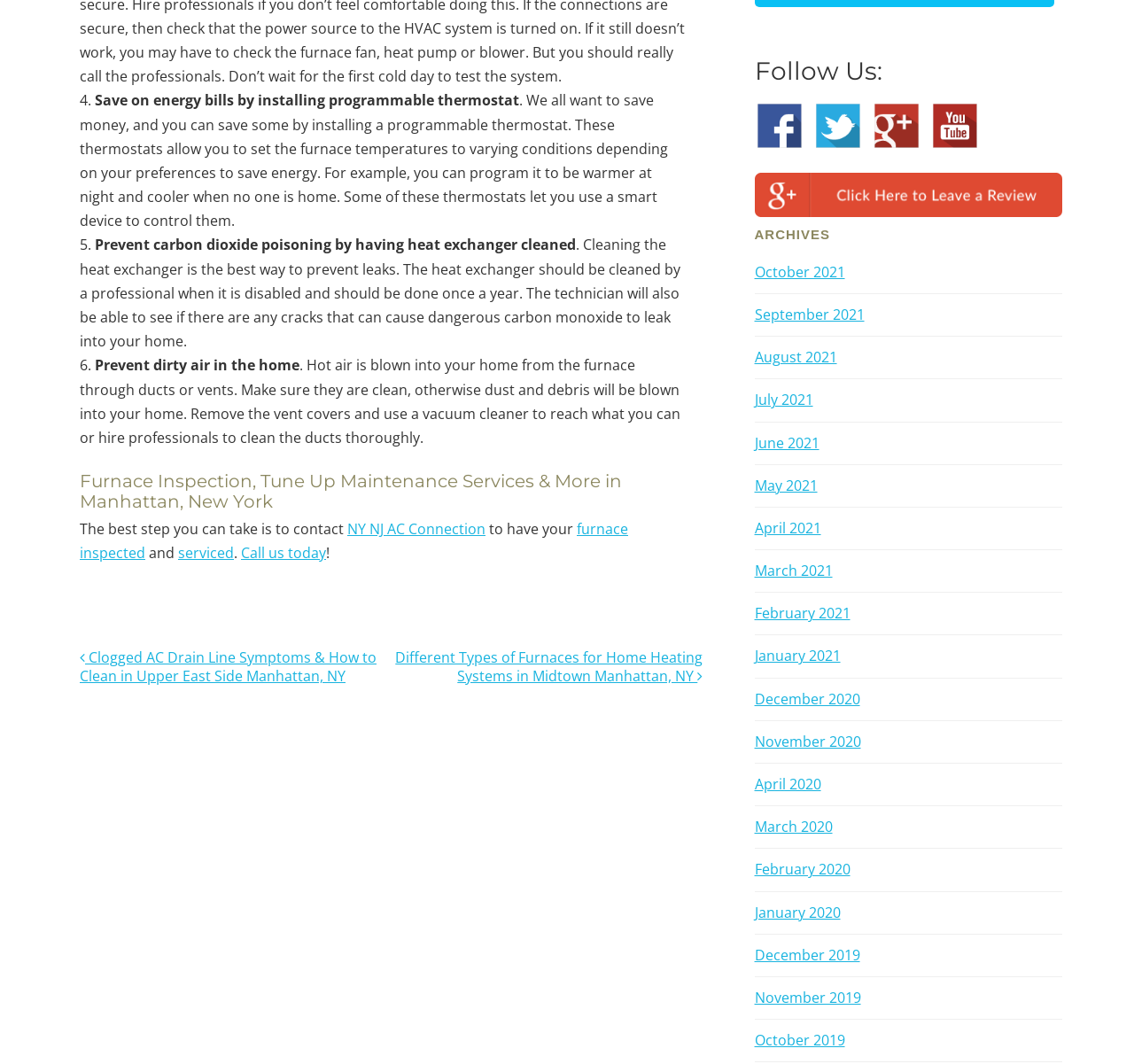Identify the bounding box coordinates for the element that needs to be clicked to fulfill this instruction: "Click on 'NY NJ AC Connection'". Provide the coordinates in the format of four float numbers between 0 and 1: [left, top, right, bottom].

[0.306, 0.488, 0.428, 0.506]